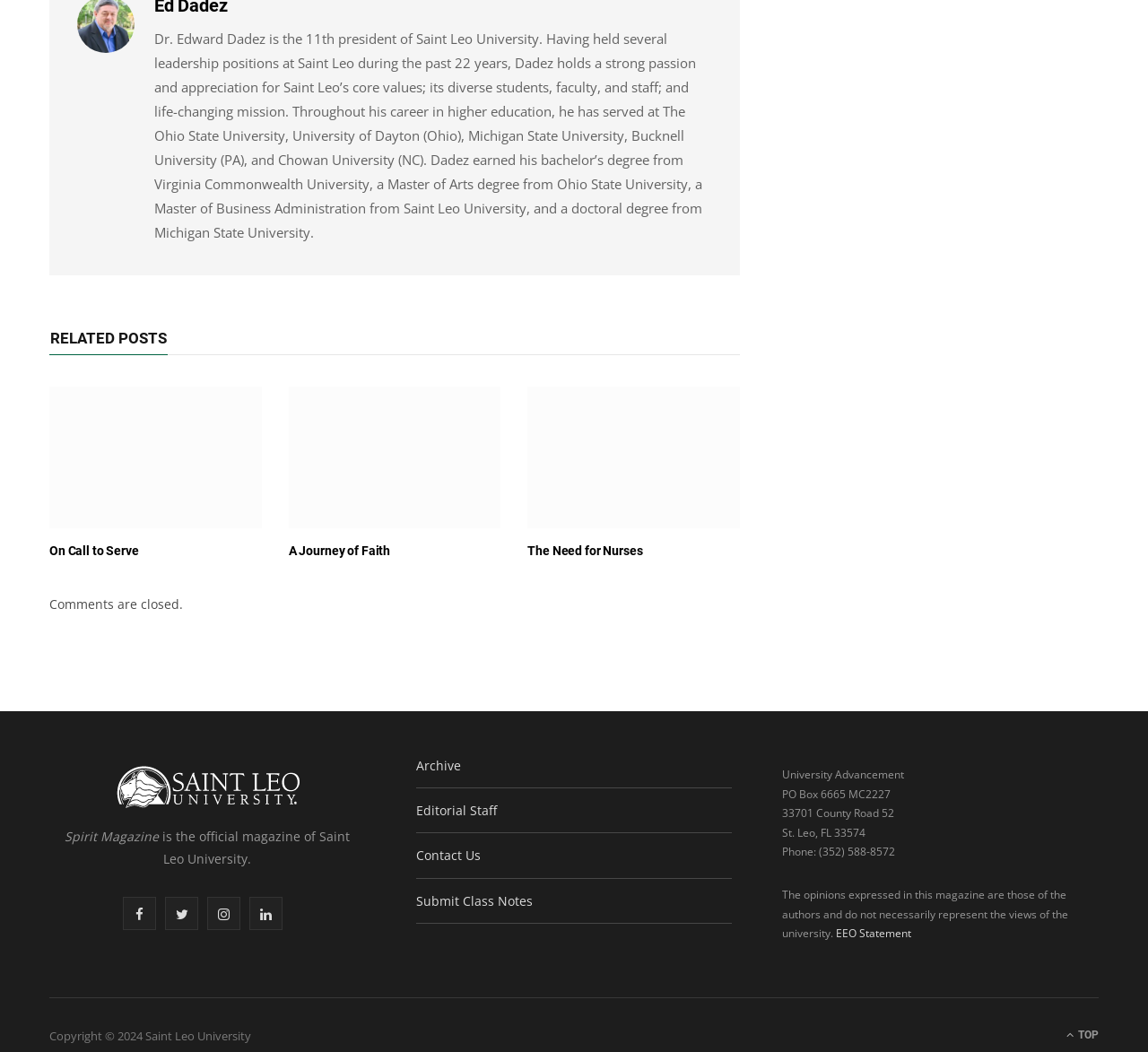What is the contact phone number for University Advancement? Based on the image, give a response in one word or a short phrase.

(352) 588-8572